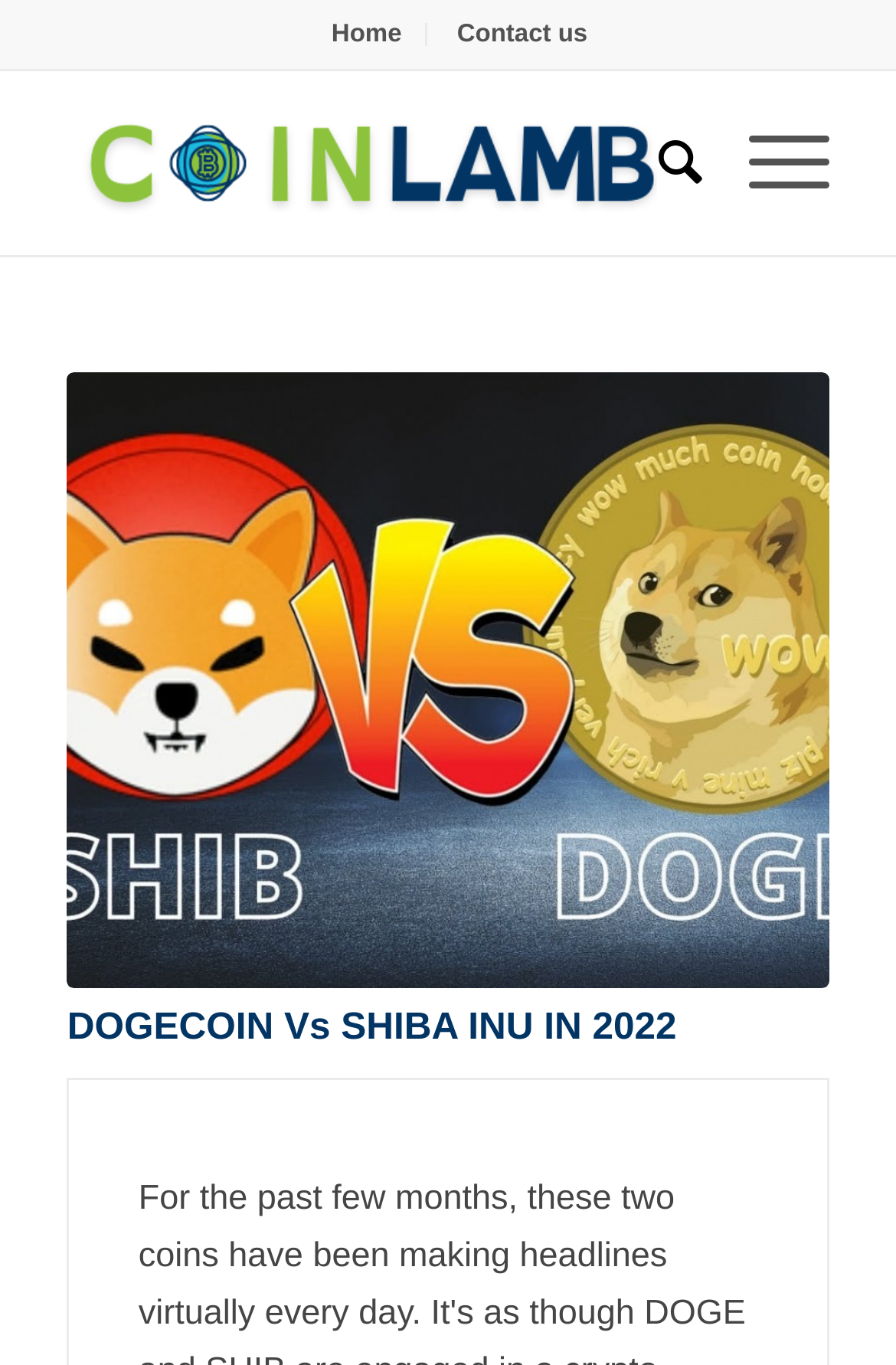Provide your answer in one word or a succinct phrase for the question: 
What is the text of the first article title?

DOGECOIN Vs SHIBA INU IN 2022